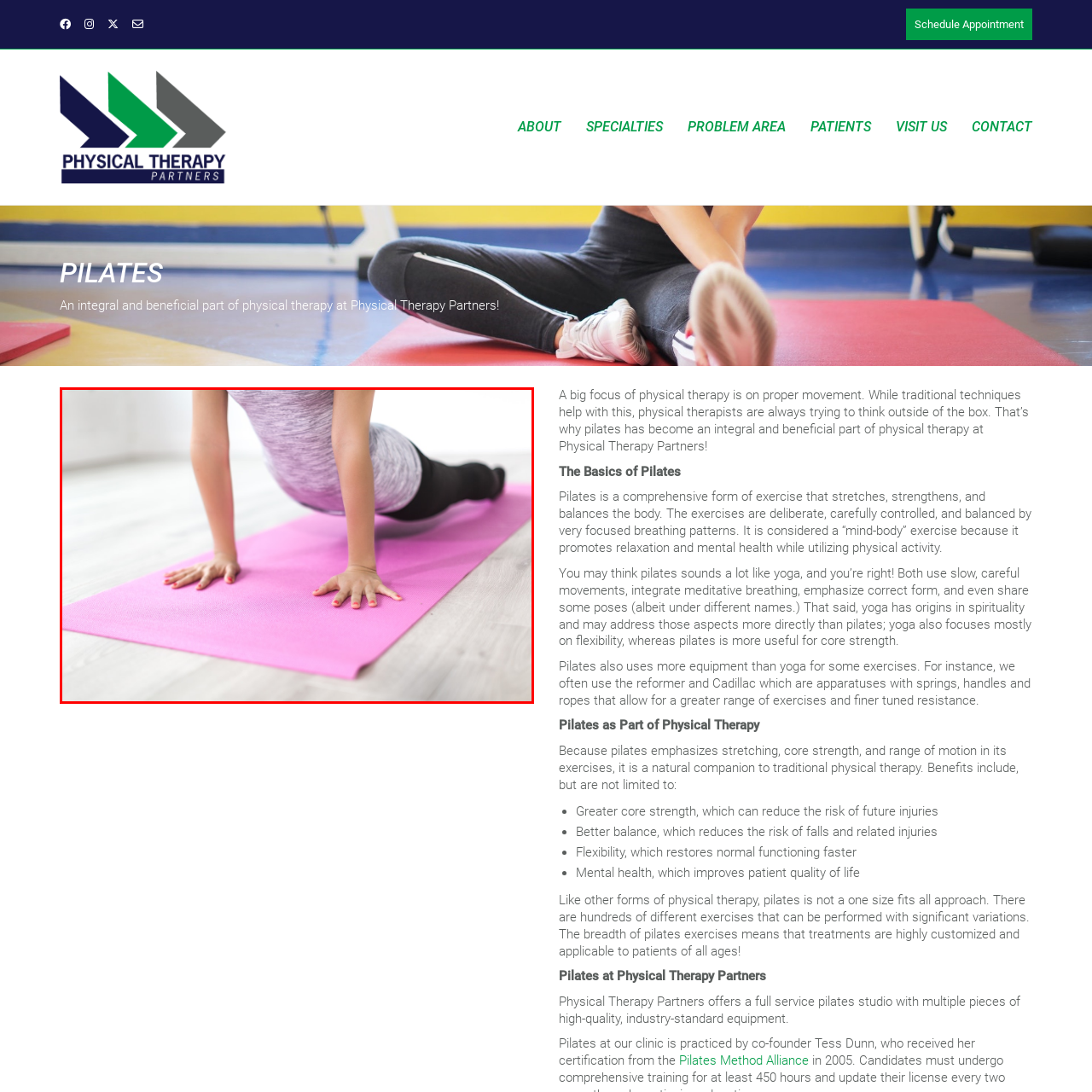What is Pilates often used in conjunction with?
Analyze the image surrounded by the red bounding box and answer the question in detail.

The caption states that Pilates is celebrated as an integral part of physical therapy, where it helps enhance core strength, flexibility, and overall body balance, implying that Pilates is often used in conjunction with physical therapy.